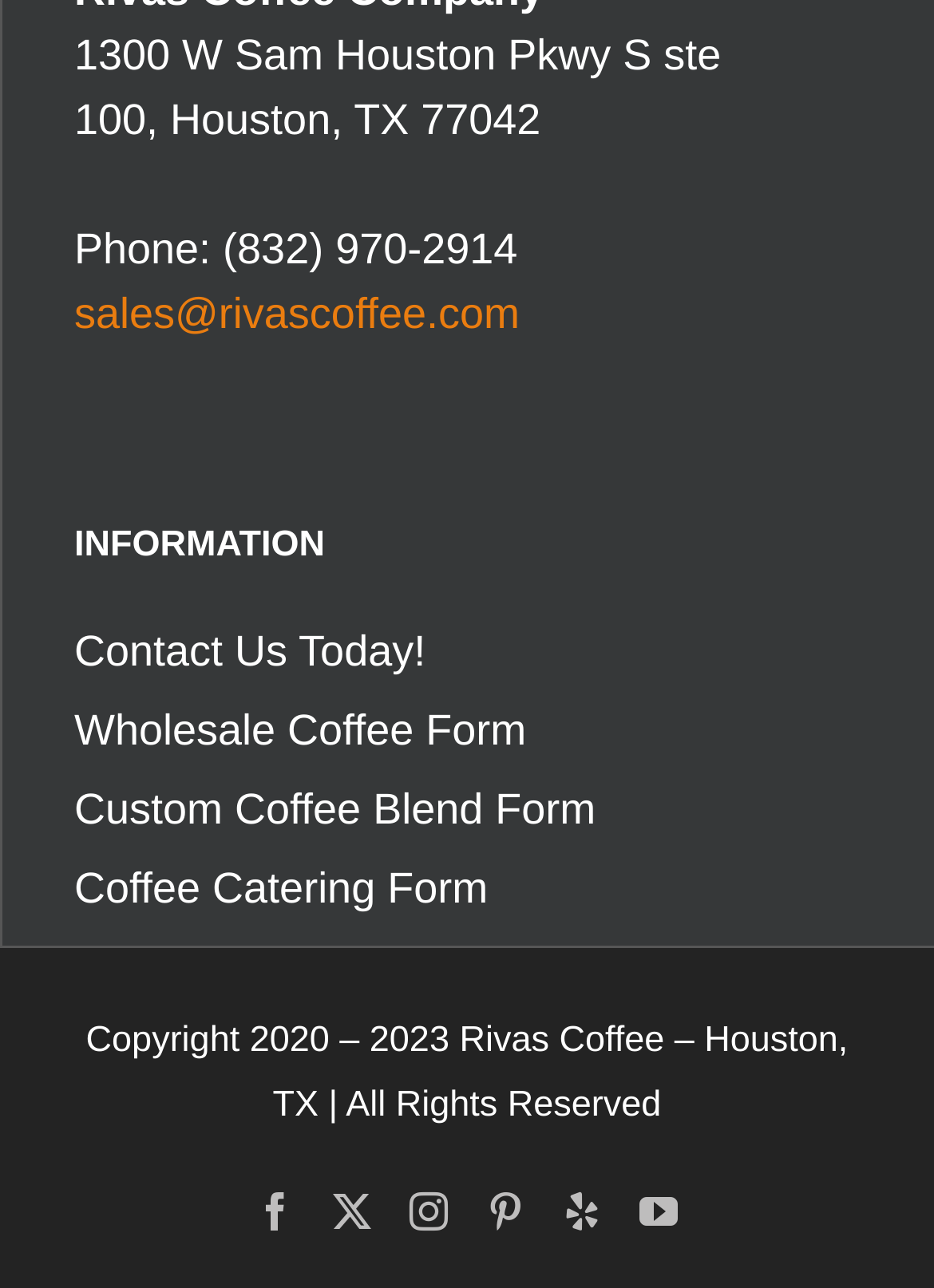Provide the bounding box coordinates of the HTML element this sentence describes: "Wholesale Coffee Form".

[0.079, 0.548, 0.563, 0.585]